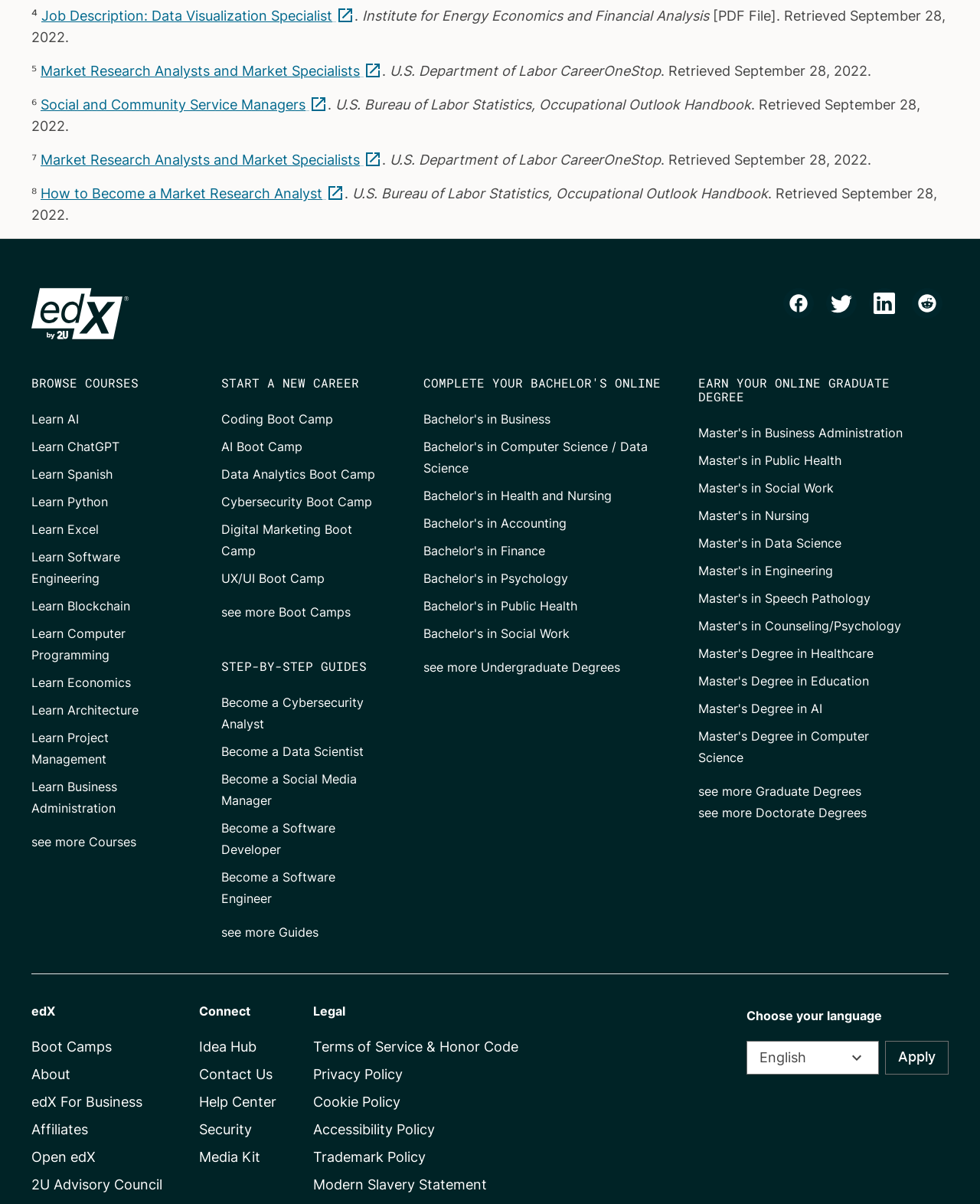Find the bounding box coordinates of the area that needs to be clicked in order to achieve the following instruction: "Become a Cybersecurity Analyst". The coordinates should be specified as four float numbers between 0 and 1, i.e., [left, top, right, bottom].

[0.226, 0.577, 0.371, 0.607]